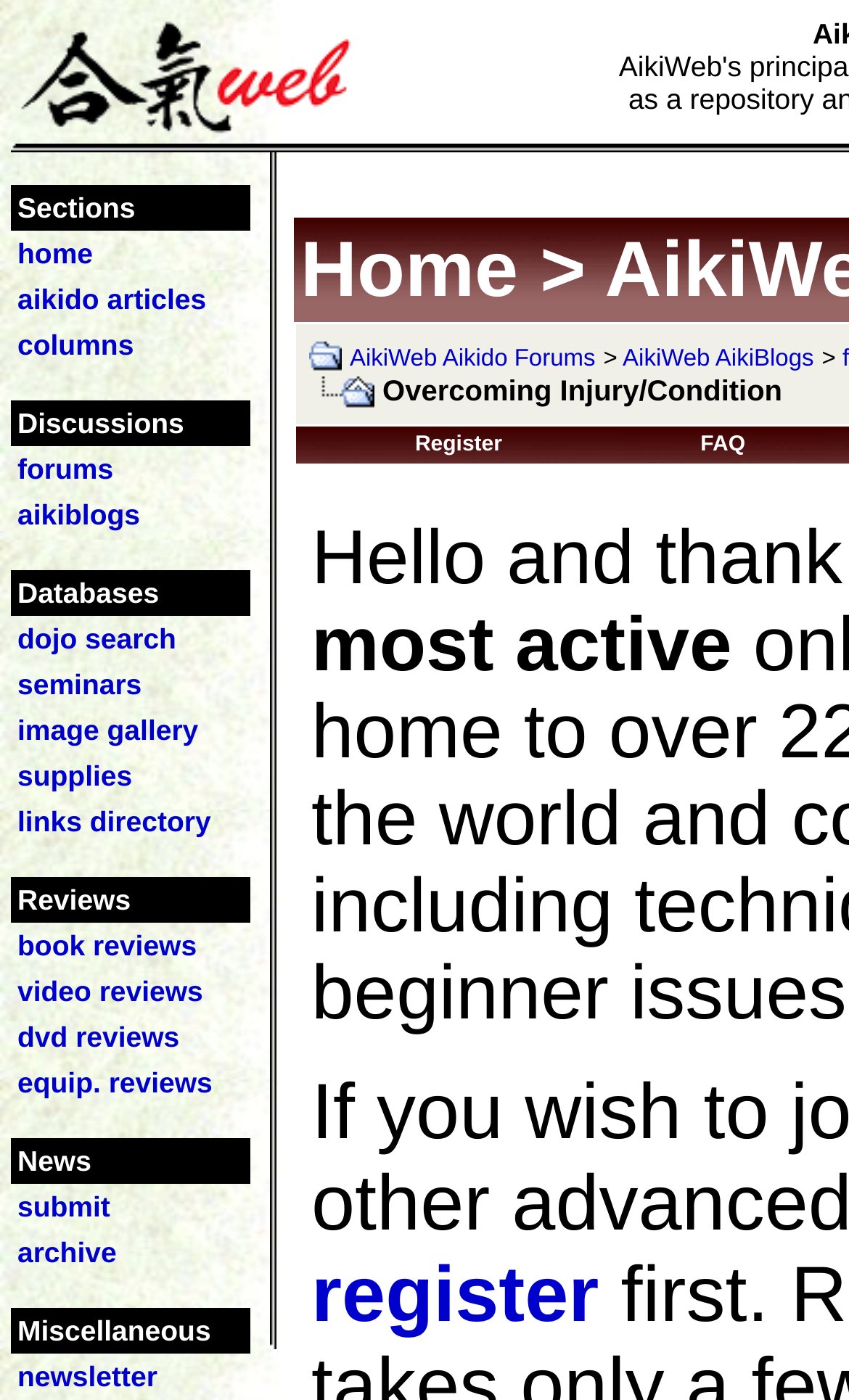Show the bounding box coordinates for the HTML element described as: "equip. reviews".

[0.021, 0.769, 0.25, 0.793]